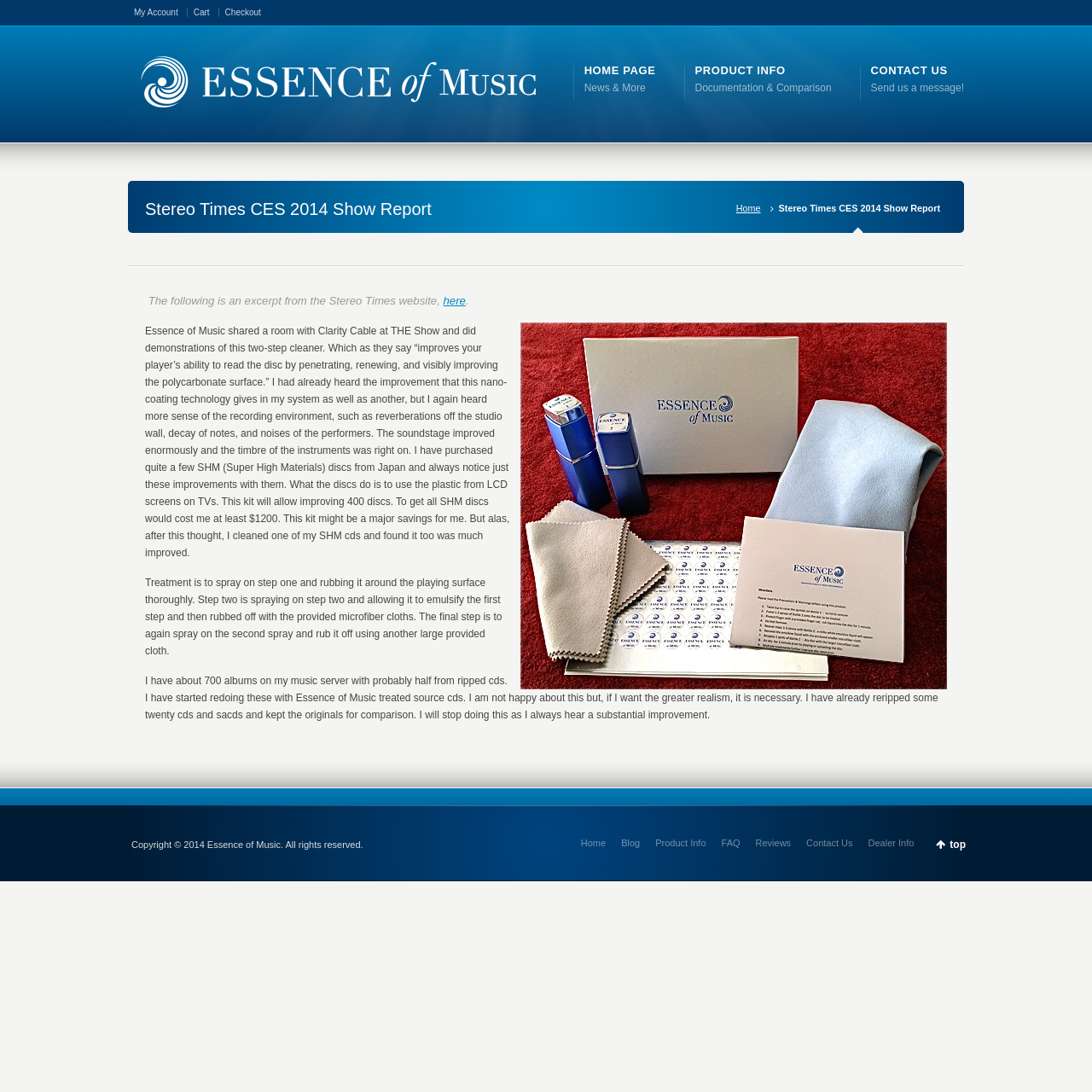Determine the bounding box coordinates of the clickable element to achieve the following action: 'Click on the 'Home' link'. Provide the coordinates as four float values between 0 and 1, formatted as [left, top, right, bottom].

None